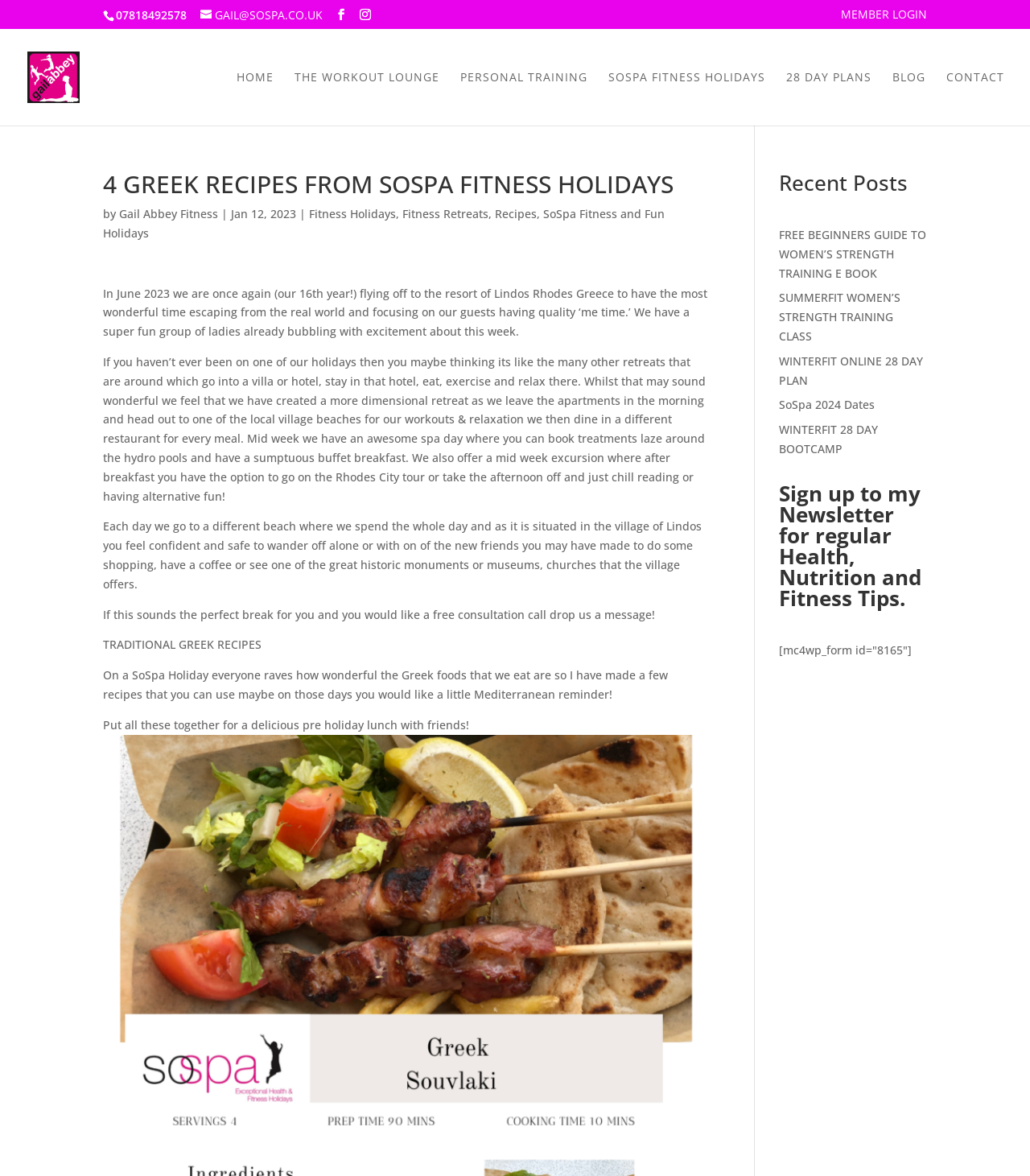Locate the bounding box coordinates for the element described below: "WINTERFIT 28 DAY BOOTCAMP". The coordinates must be four float values between 0 and 1, formatted as [left, top, right, bottom].

[0.756, 0.359, 0.853, 0.388]